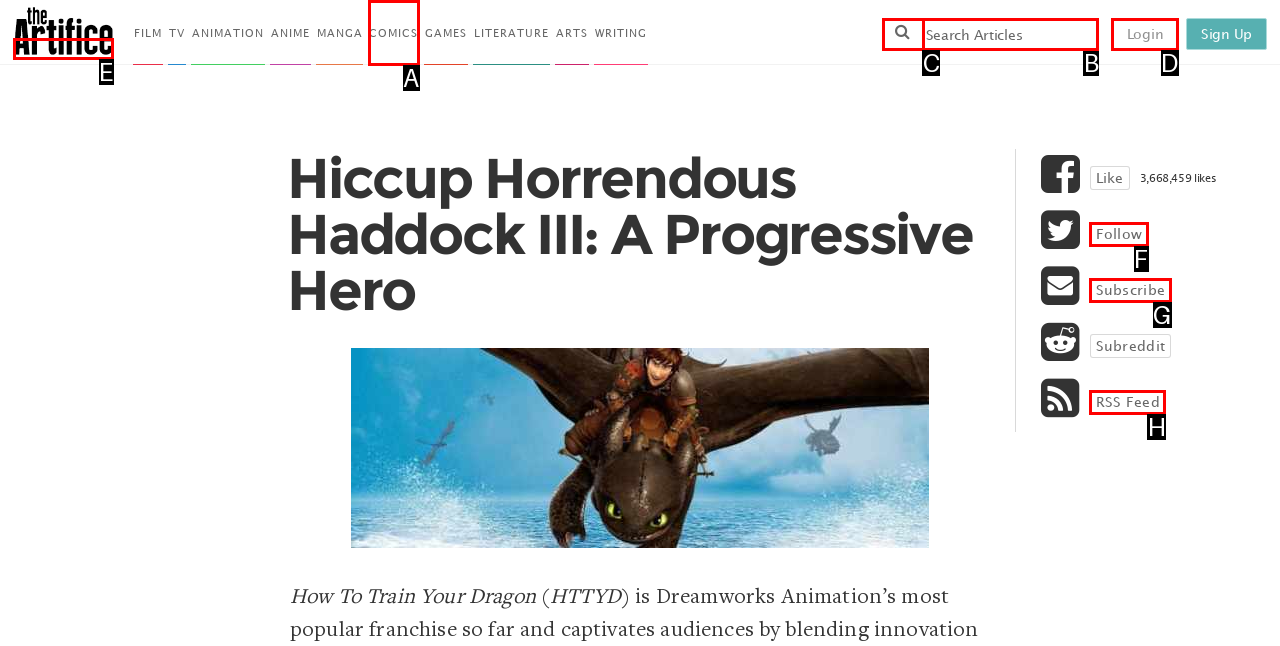Choose the HTML element that best fits the description: Comics. Answer with the option's letter directly.

A